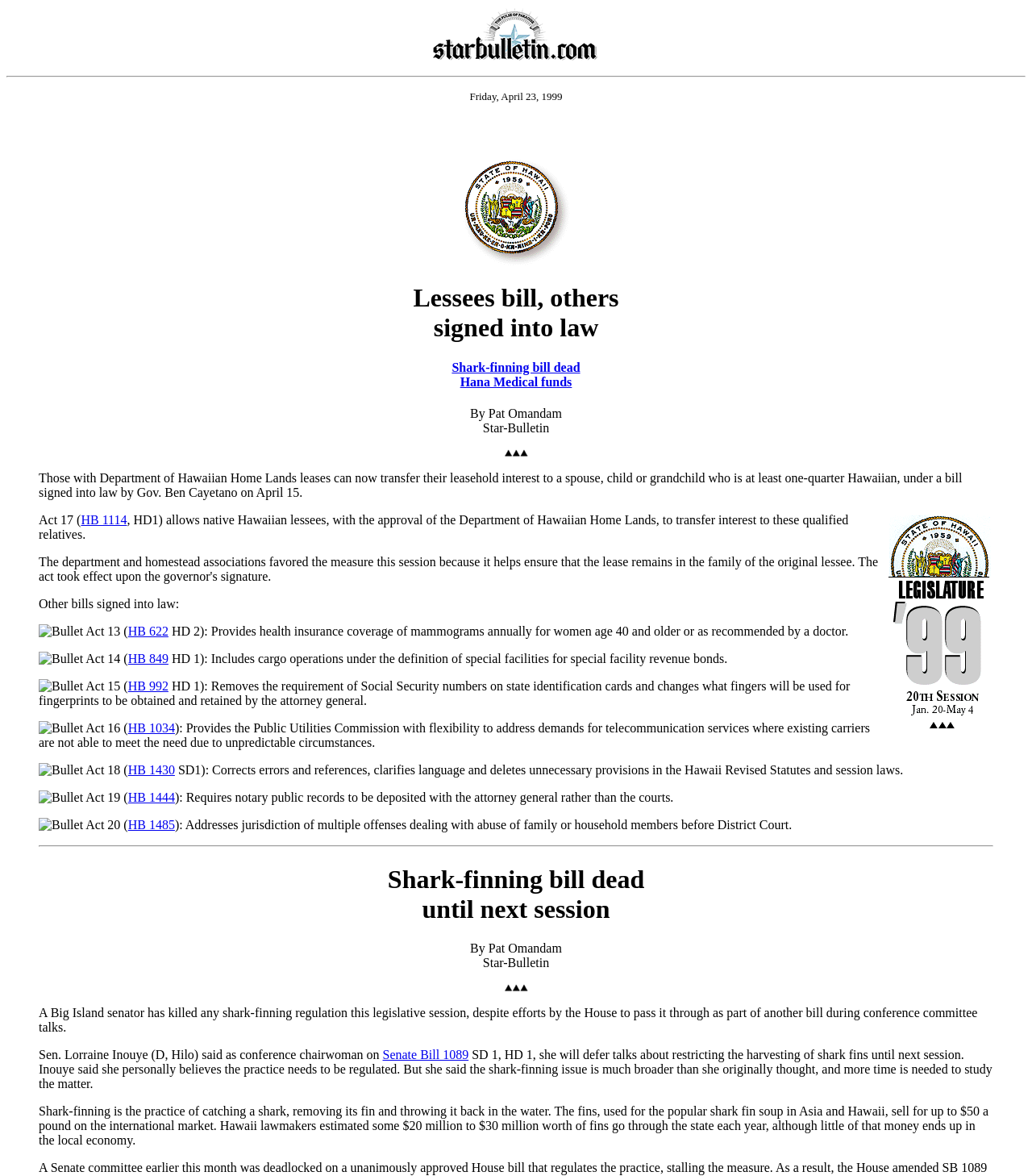Locate the bounding box coordinates of the area to click to fulfill this instruction: "Click the link 'HB 622'". The bounding box should be presented as four float numbers between 0 and 1, in the order [left, top, right, bottom].

[0.124, 0.531, 0.163, 0.543]